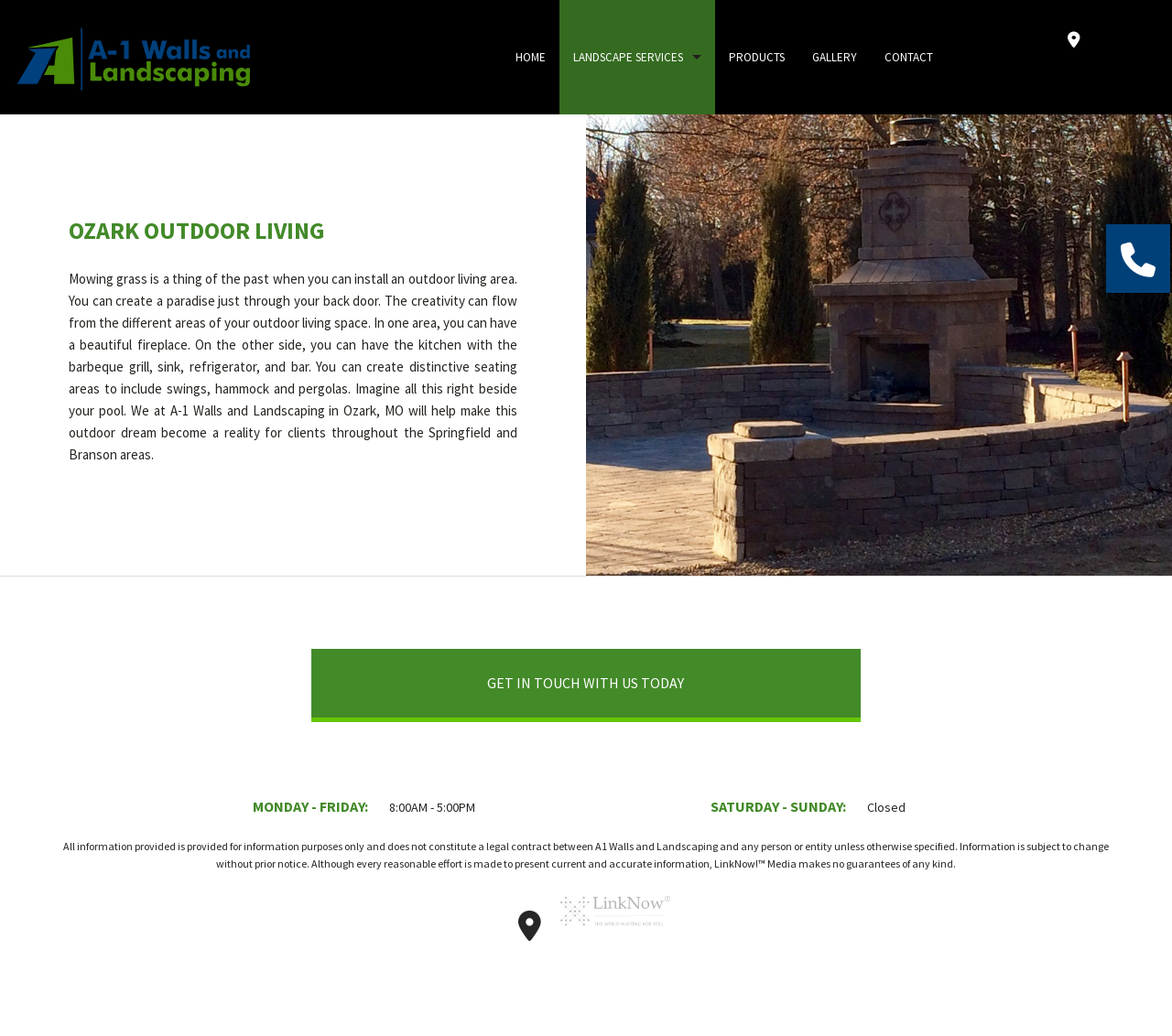Please determine the main heading text of this webpage.

OZARK OUTDOOR LIVING